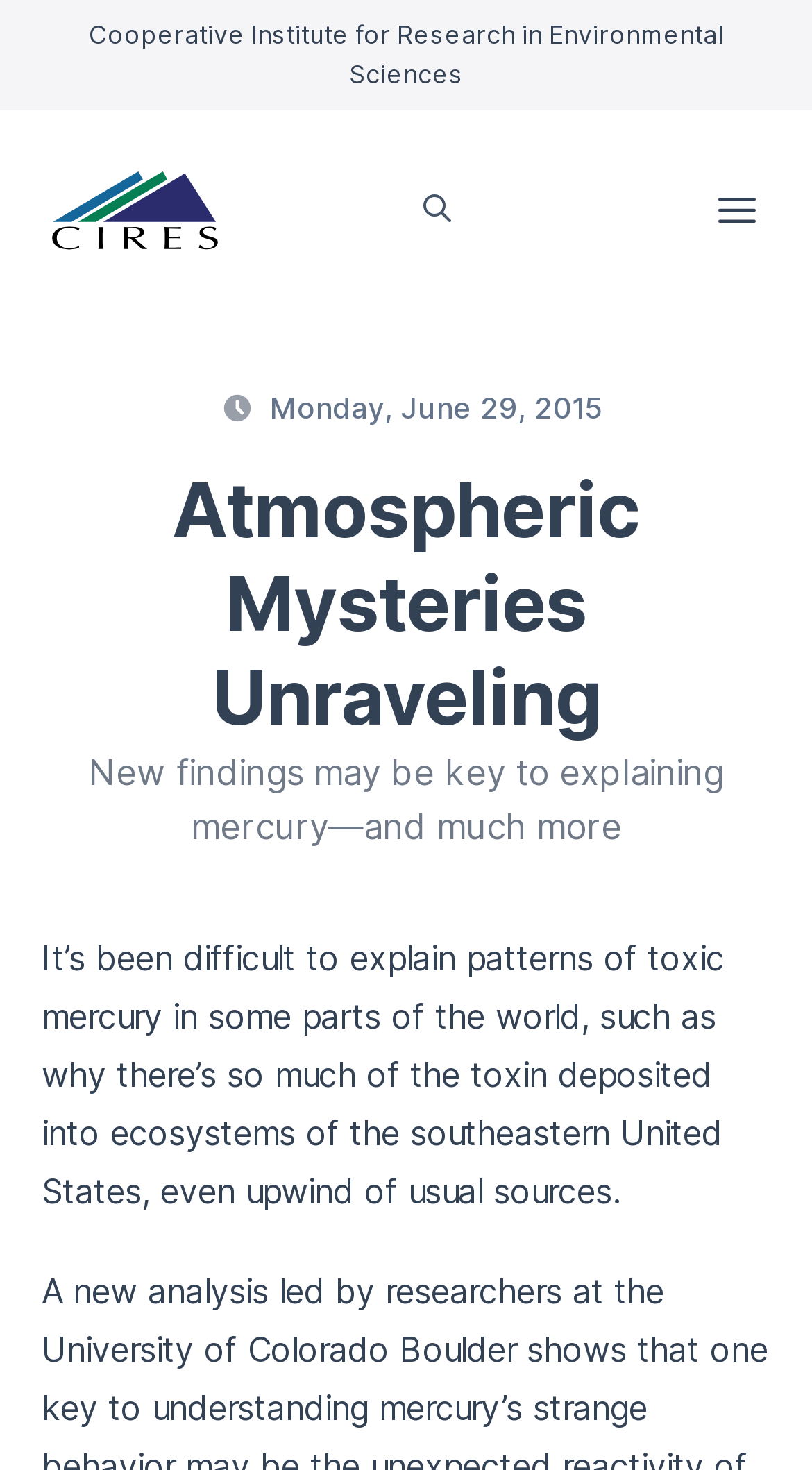Offer an extensive depiction of the webpage and its key elements.

The webpage is titled "Atmospheric Mysteries Unraveling" and appears to be an article or news page. At the top, there is a header section that spans almost the entire width of the page. Within this section, there is a logo of the Cooperative Institute for Research in Environmental Sciences (CIRES) on the left, which is an image with a link. To the right of the logo, there is a button to open a menu, which is a vertical list. Additionally, there is a search bar in the top section.

Below the header section, there is a date displayed, "Monday, June 29, 2015", which is centered on the page. The main title of the article, "Atmospheric Mysteries Unraveling", is a large heading that spans almost the entire width of the page.

The article's content begins with a subtitle, "New findings may be key to explaining mercury—and much more", which is followed by a paragraph of text that discusses the difficulty of explaining patterns of toxic mercury in certain parts of the world. The text is divided into two sections, with the first section describing the problem and the second section likely continuing the explanation.